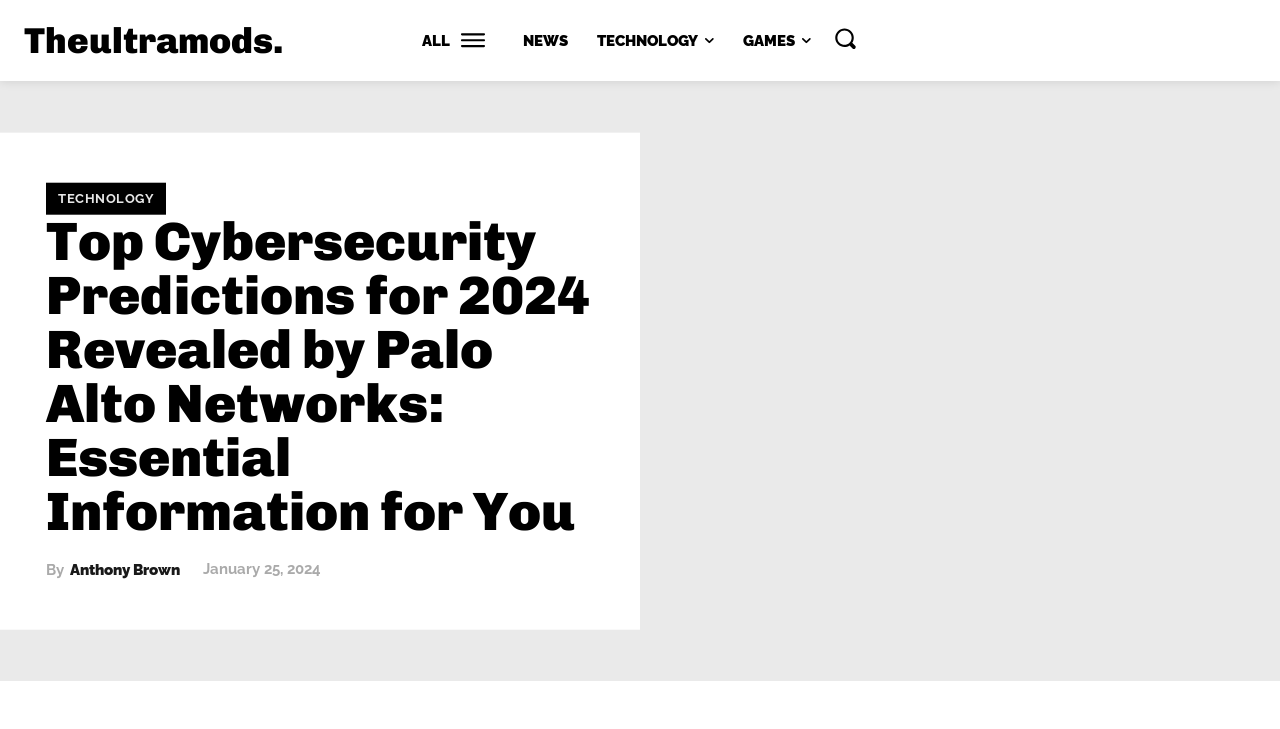Based on what you see in the screenshot, provide a thorough answer to this question: What is the category of this article?

I found the category by looking at the link elements at the top of the page, and one of them is labeled 'TECHNOLOGY'.